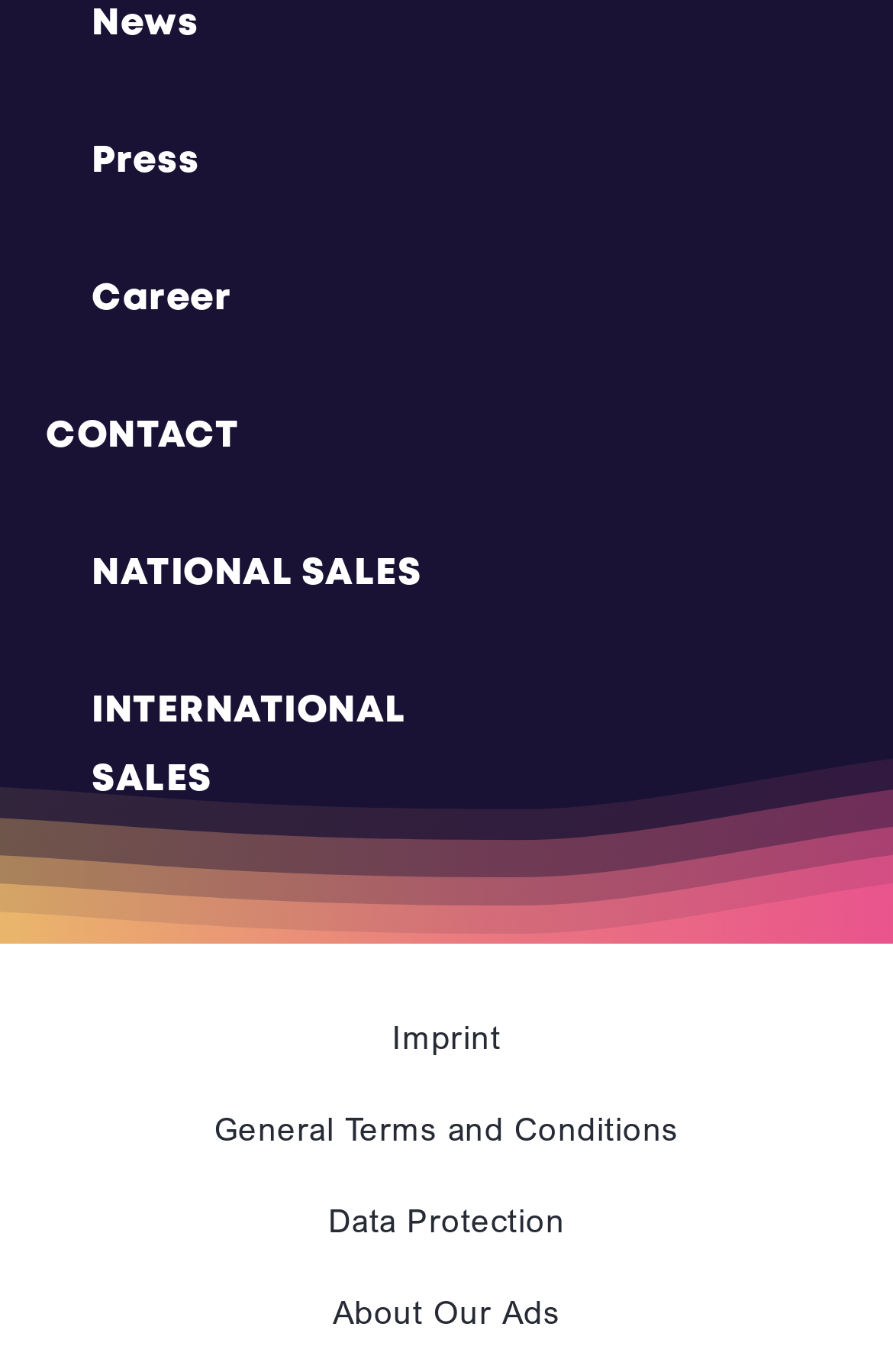Can you find the bounding box coordinates for the UI element given this description: "Press"? Provide the coordinates as four float numbers between 0 and 1: [left, top, right, bottom].

[0.103, 0.068, 0.224, 0.168]